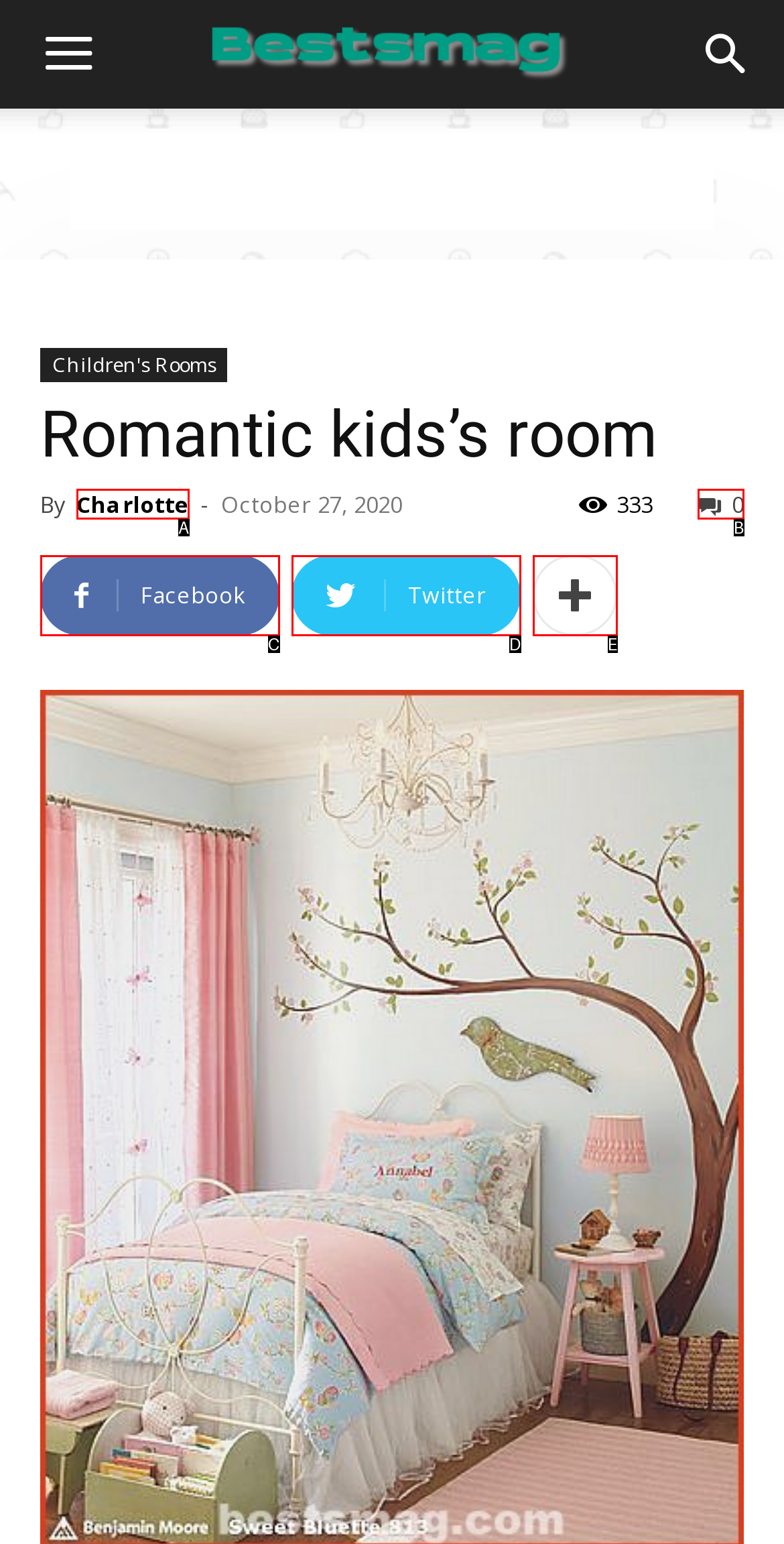Using the description: Facebook, find the HTML element that matches it. Answer with the letter of the chosen option.

C